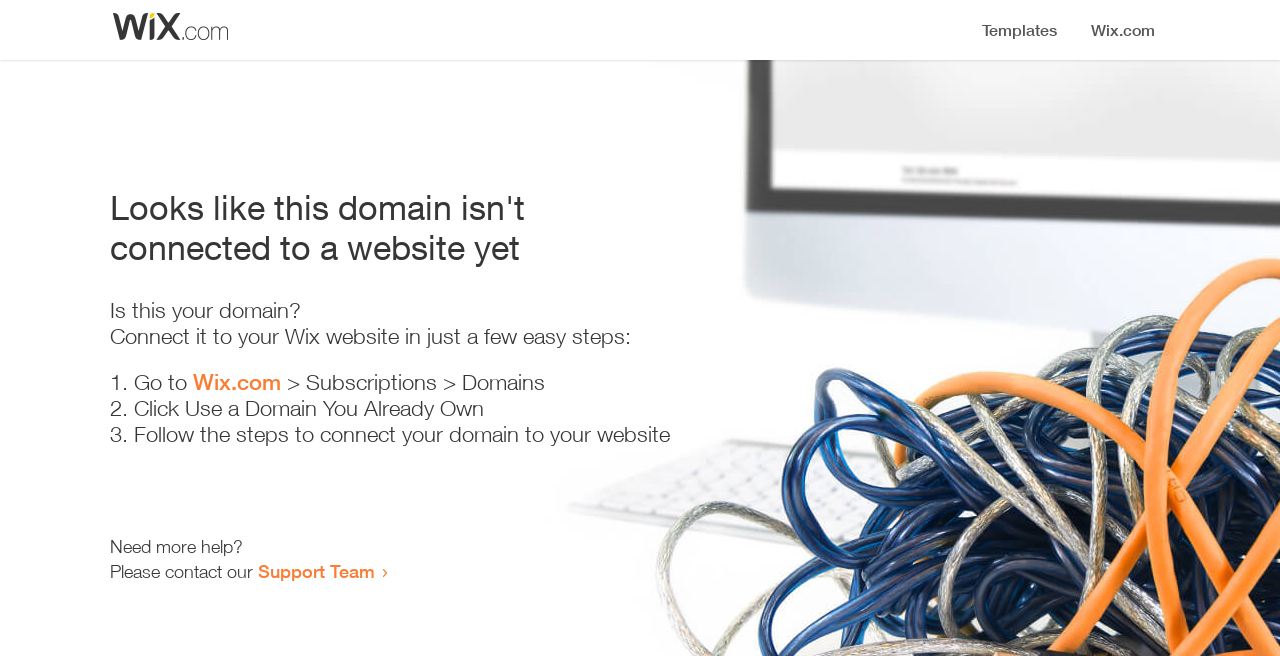Carefully examine the image and provide an in-depth answer to the question: What is the current status of the domain?

Based on the heading 'Looks like this domain isn't connected to a website yet', it is clear that the domain is not currently connected to a website.